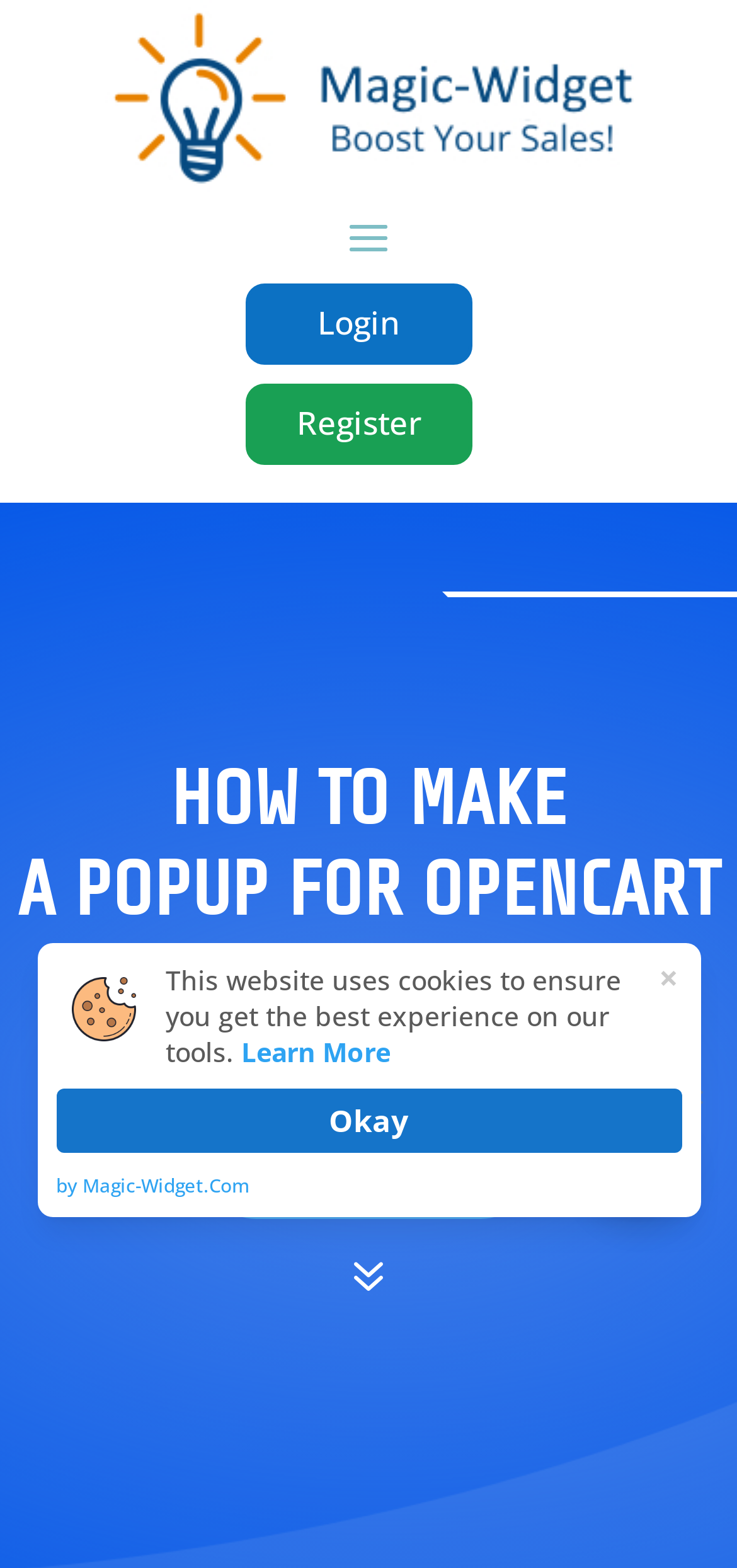Determine the webpage's heading and output its text content.

HOW TO MAKE
A POPUP FOR OPENCART WEBSITE